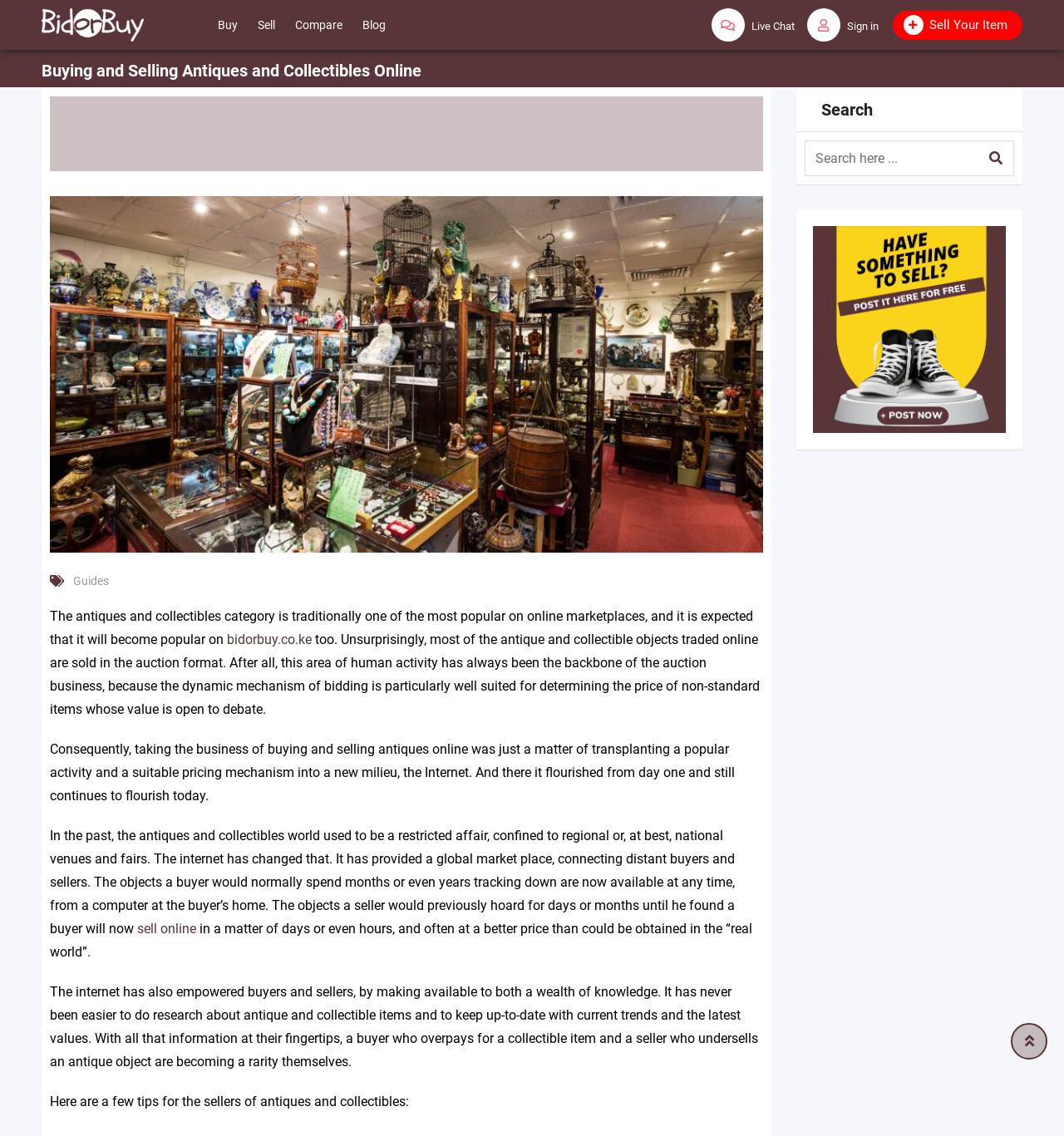What is the format of most antique and collectible objects traded online?
Provide a thorough and detailed answer to the question.

The webpage content states that 'most of the antique and collectible objects traded online are sold in the auction format'. This suggests that the auction format is the most common way that antique and collectible objects are traded online.